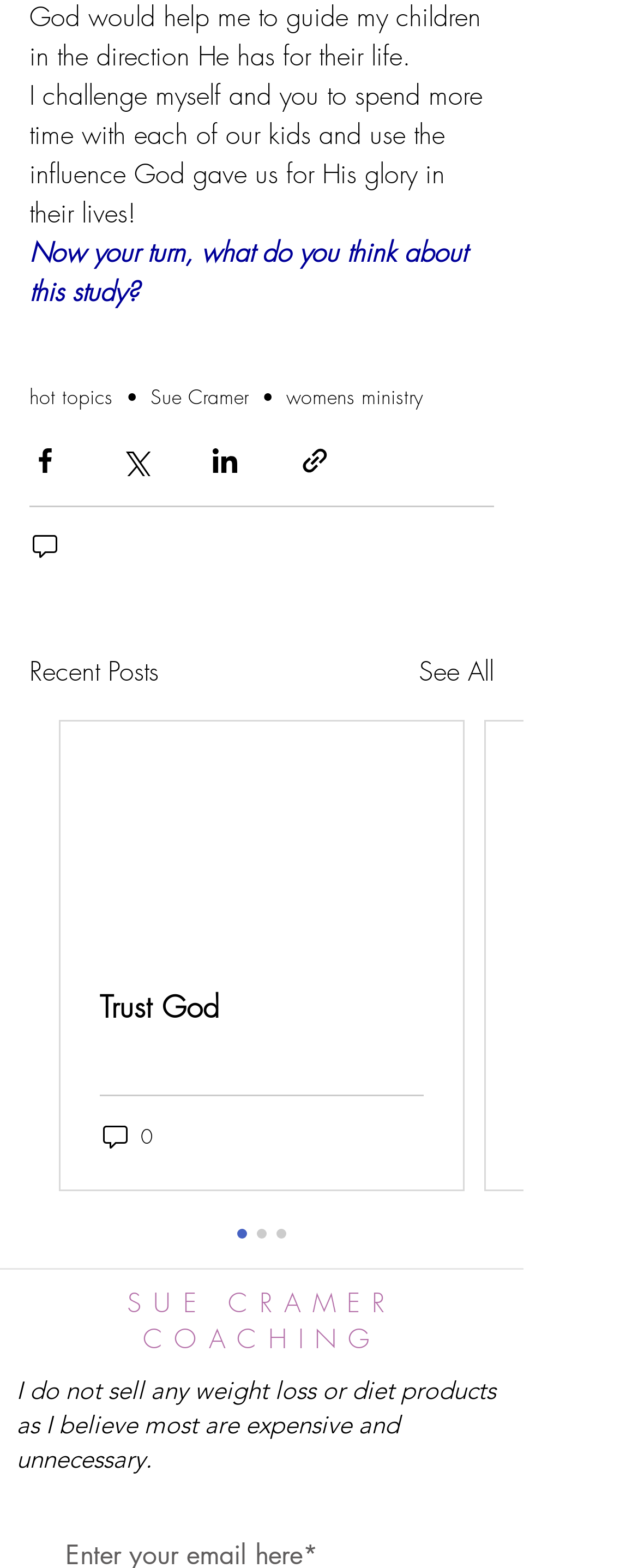Given the element description: "See All", predict the bounding box coordinates of the UI element it refers to, using four float numbers between 0 and 1, i.e., [left, top, right, bottom].

[0.656, 0.415, 0.774, 0.44]